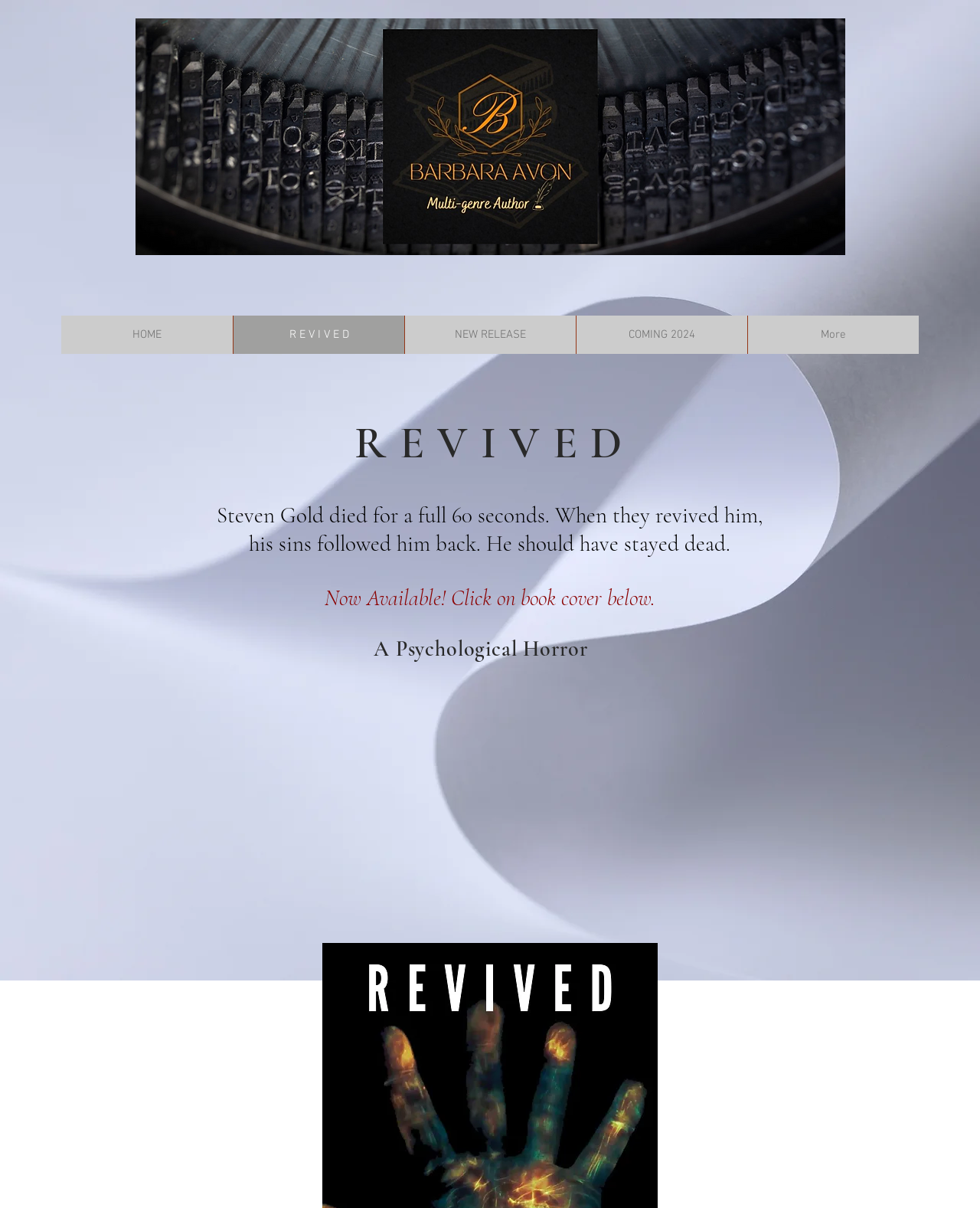What is the name of the book?
Look at the image and answer the question with a single word or phrase.

R E V I V E D